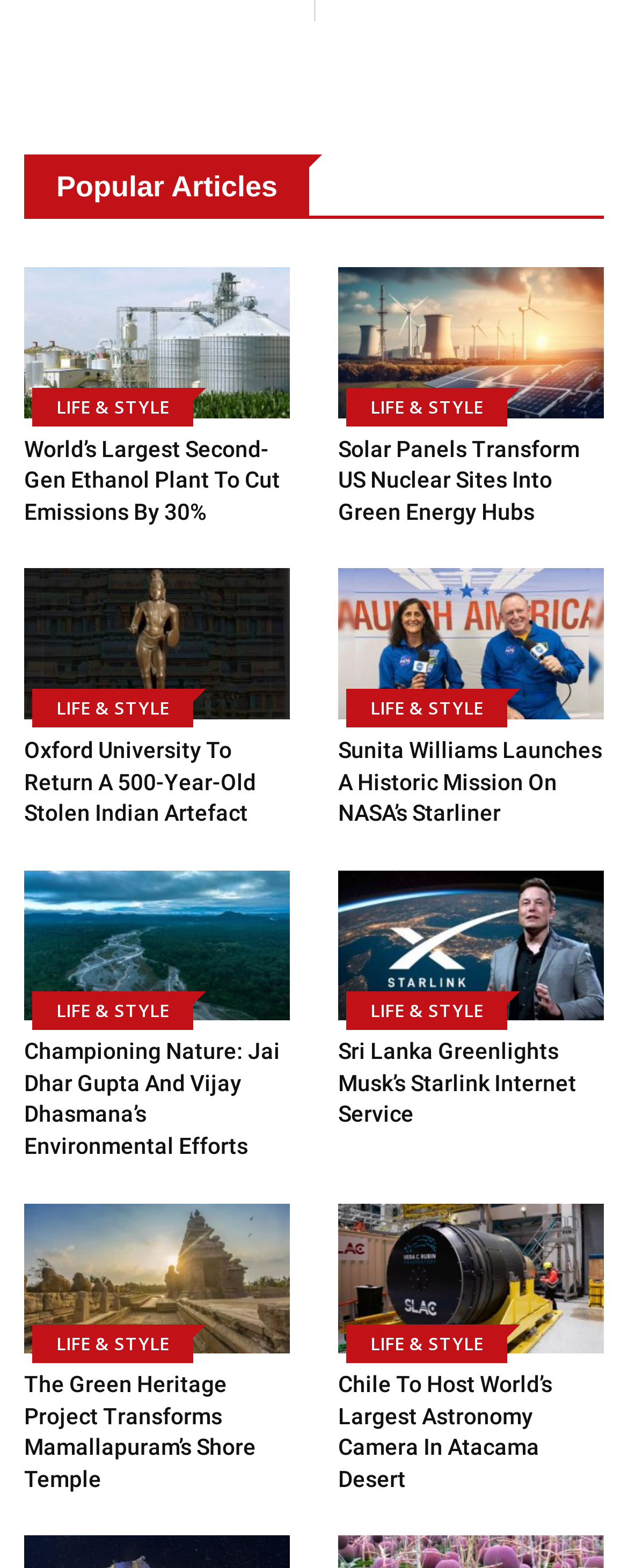Could you locate the bounding box coordinates for the section that should be clicked to accomplish this task: "Read the article about Culling".

None